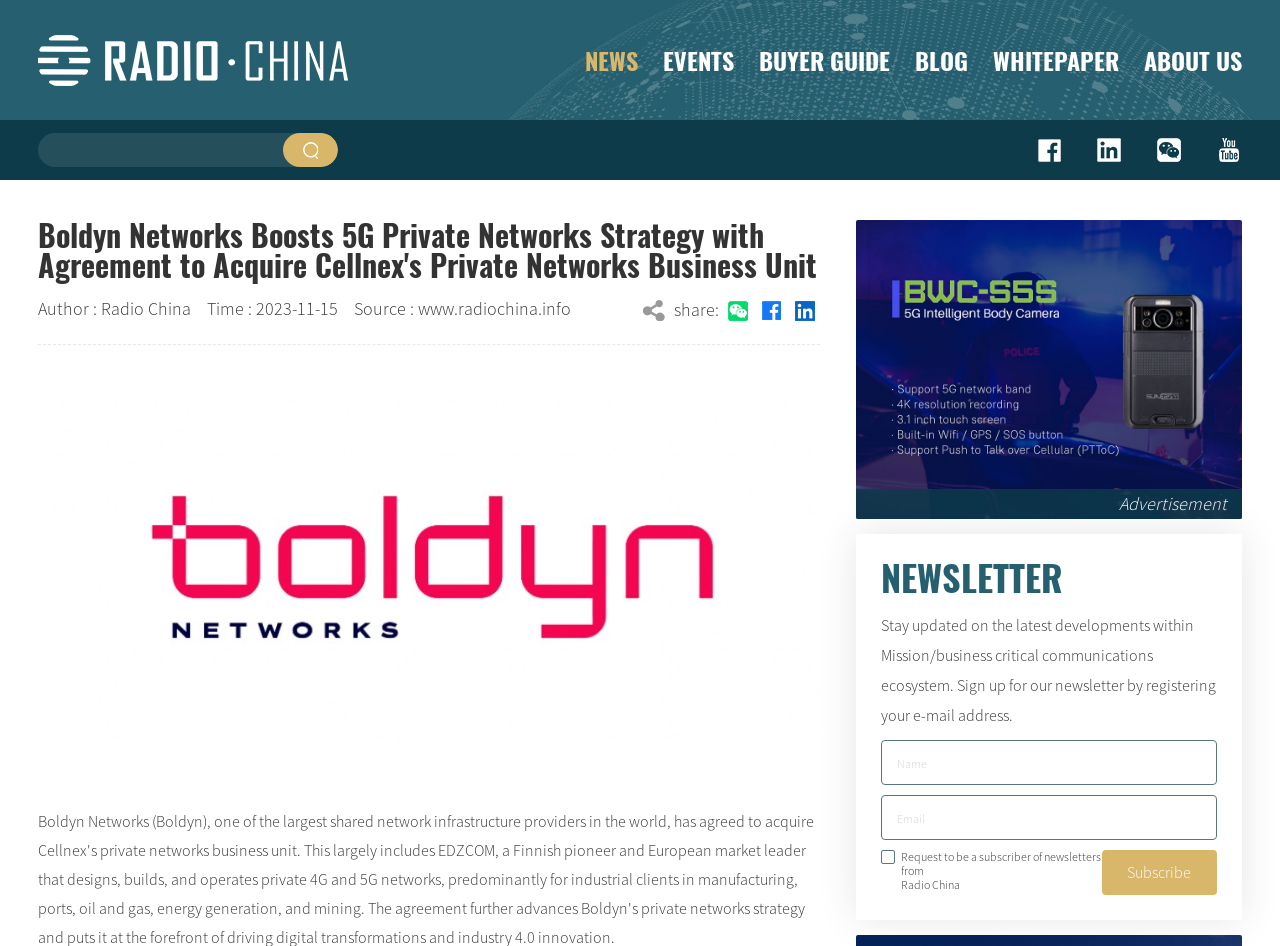Please provide the bounding box coordinates for the element that needs to be clicked to perform the instruction: "Click on ABOUT US". The coordinates must consist of four float numbers between 0 and 1, formatted as [left, top, right, bottom].

[0.874, 0.0, 0.97, 0.127]